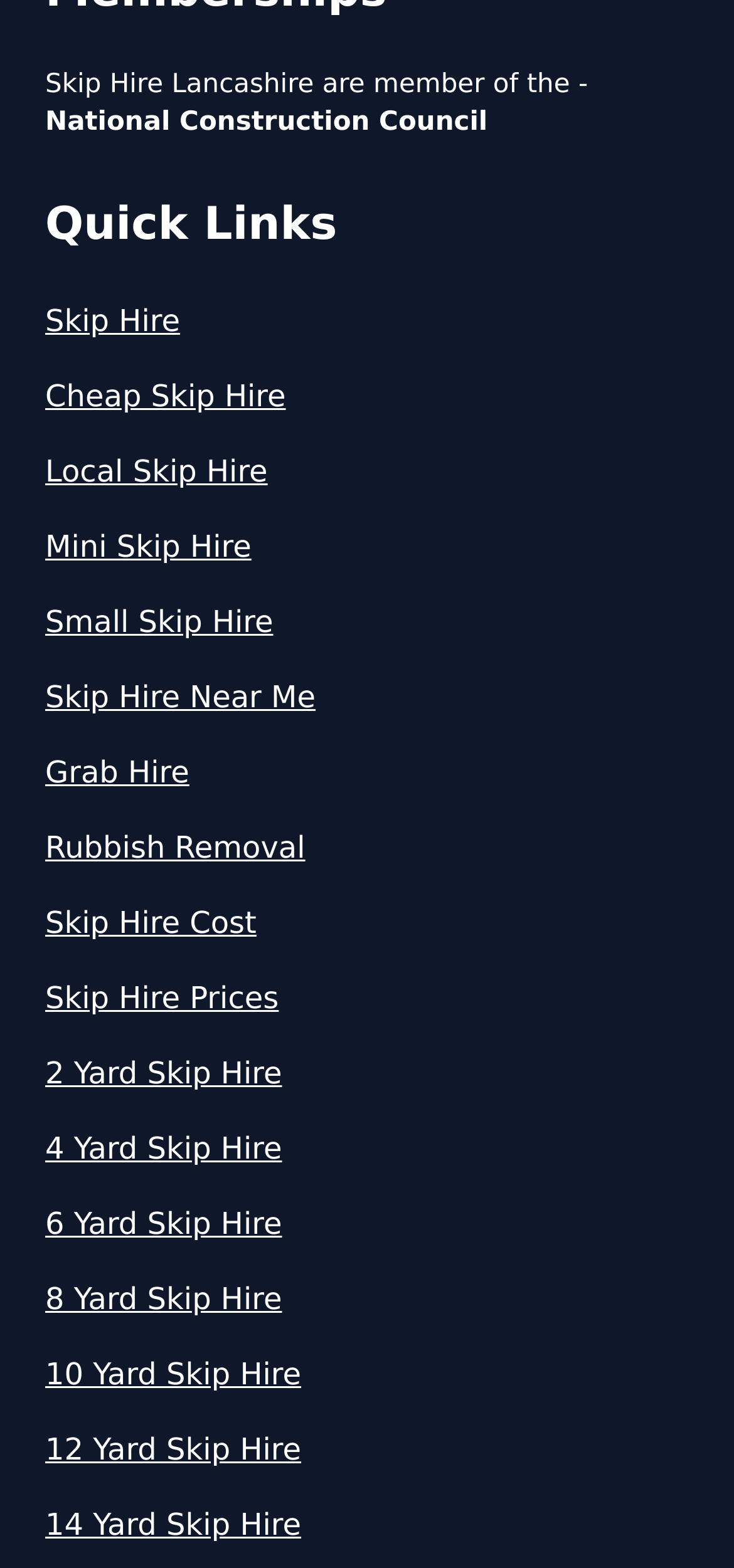What is the name of the first location mentioned on the webpage?
Answer the question with a single word or phrase by looking at the picture.

Myerscough